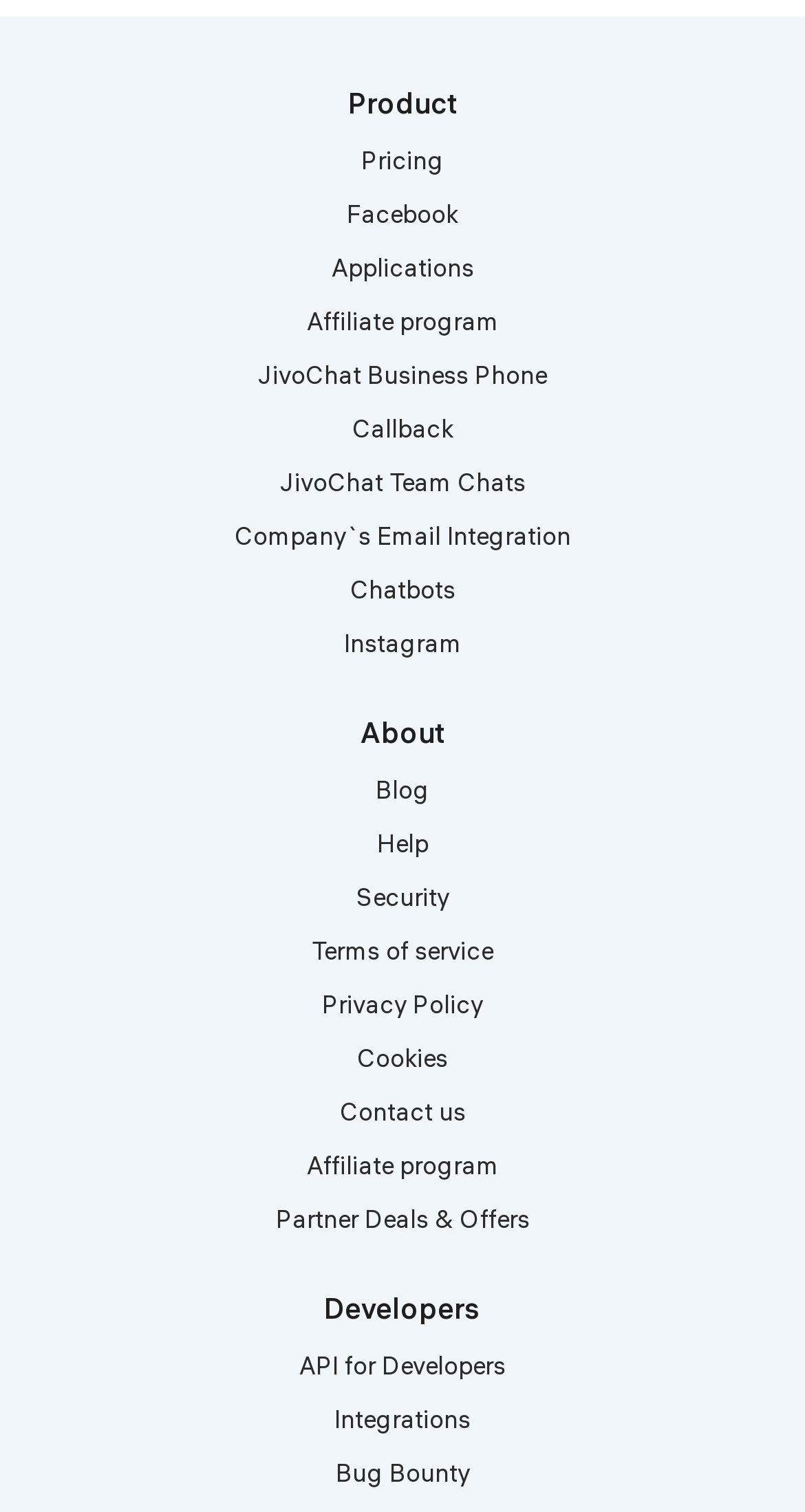Please use the details from the image to answer the following question comprehensively:
How many static text elements are there?

There are two static text elements on the webpage, namely 'Product' and 'About', which are located at coordinates [0.432, 0.057, 0.568, 0.081] and [0.447, 0.473, 0.553, 0.497] respectively.